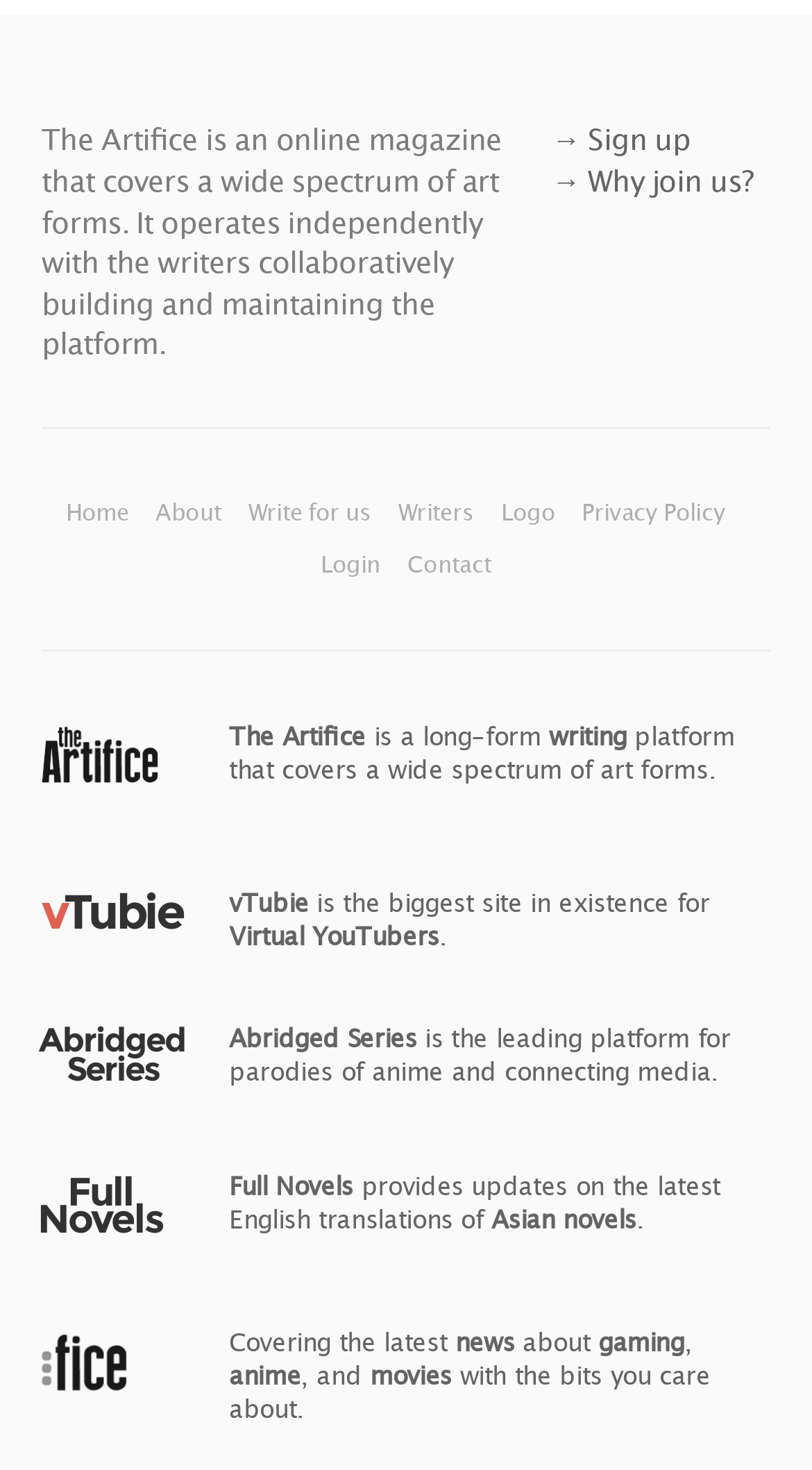What is The Artifice?
Use the screenshot to answer the question with a single word or phrase.

Online magazine